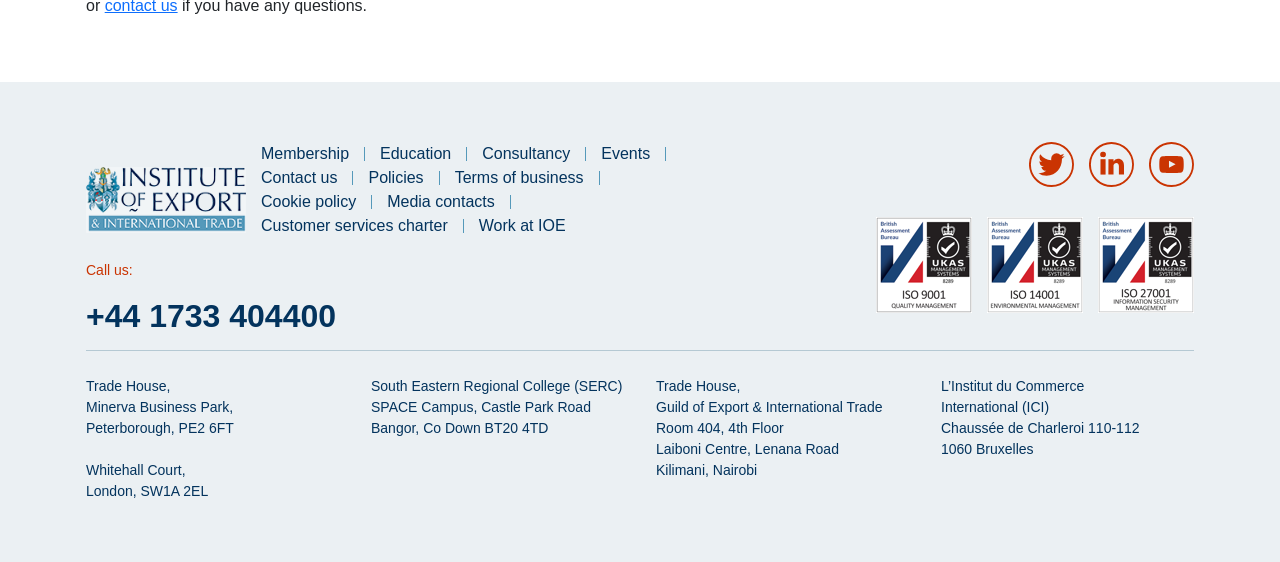Please identify the bounding box coordinates of the element that needs to be clicked to execute the following command: "View ISO 9001 certification". Provide the bounding box using four float numbers between 0 and 1, formatted as [left, top, right, bottom].

[0.684, 0.386, 0.759, 0.557]